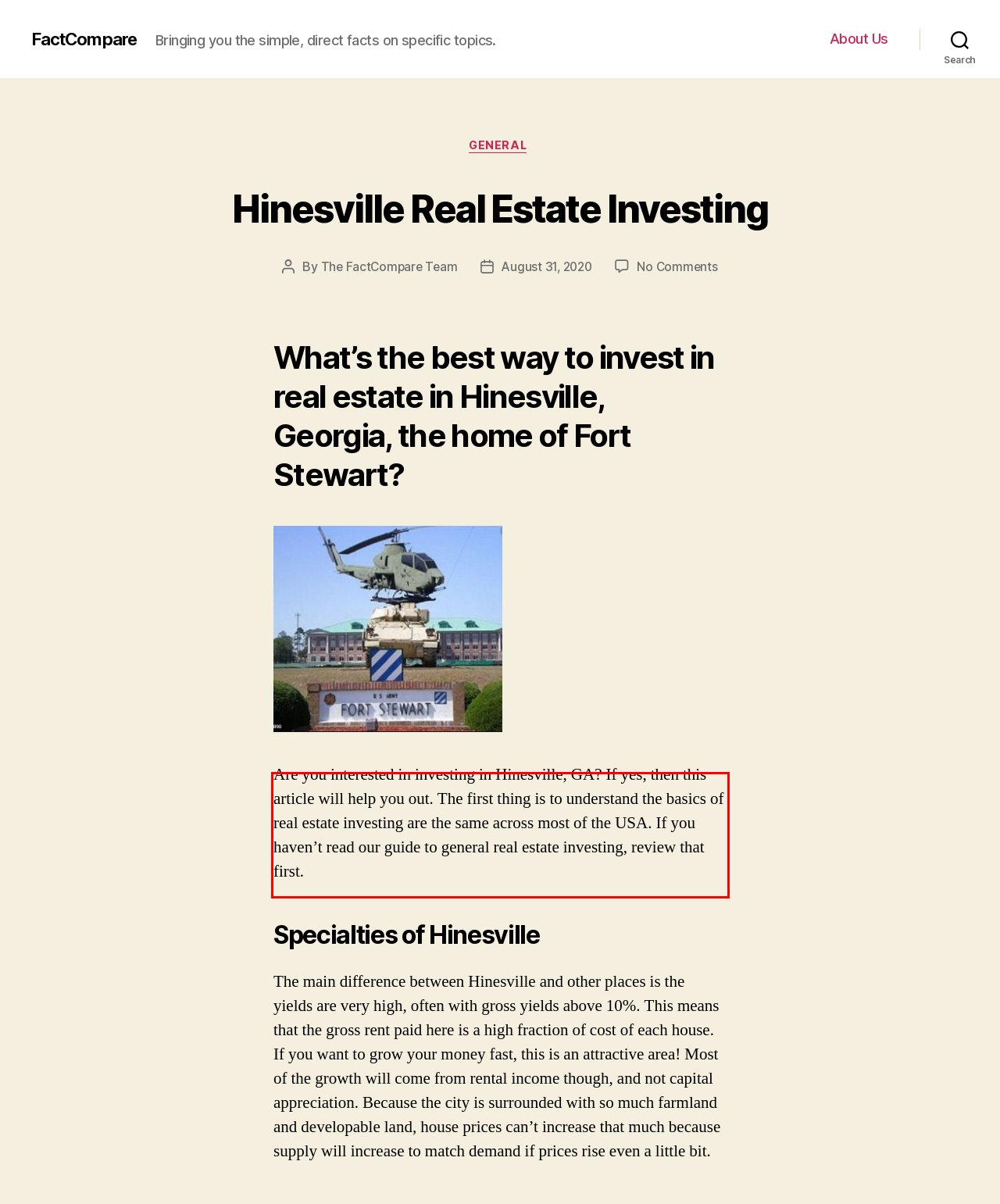Observe the screenshot of the webpage that includes a red rectangle bounding box. Conduct OCR on the content inside this red bounding box and generate the text.

Are you interested in investing in Hinesville, GA? If yes, then this article will help you out. The first thing is to understand the basics of real estate investing are the same across most of the USA. If you haven’t read our guide to general real estate investing, review that first.